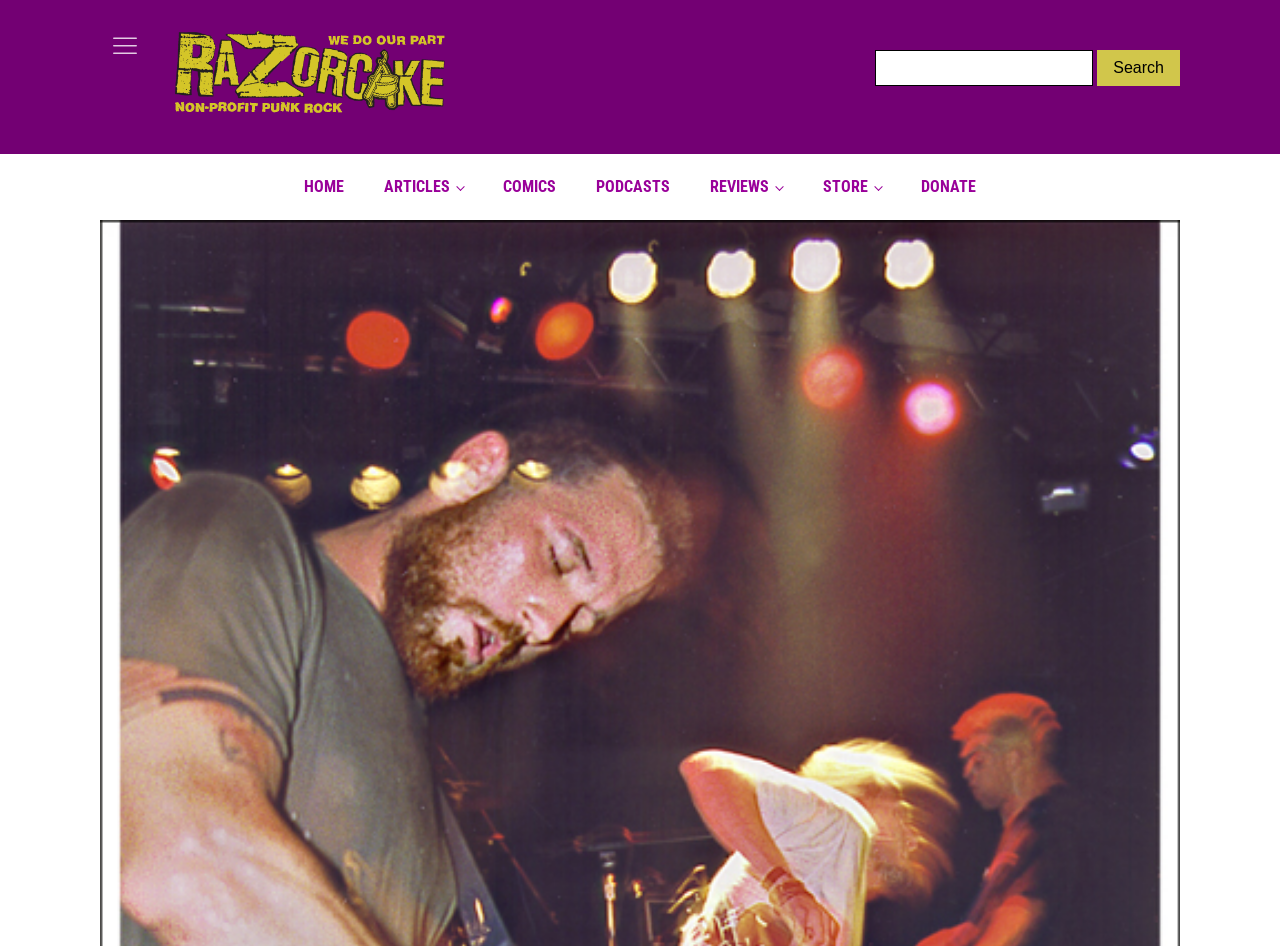Locate the bounding box coordinates of the element's region that should be clicked to carry out the following instruction: "Learn more about Bianchi chauffage". The coordinates need to be four float numbers between 0 and 1, i.e., [left, top, right, bottom].

None